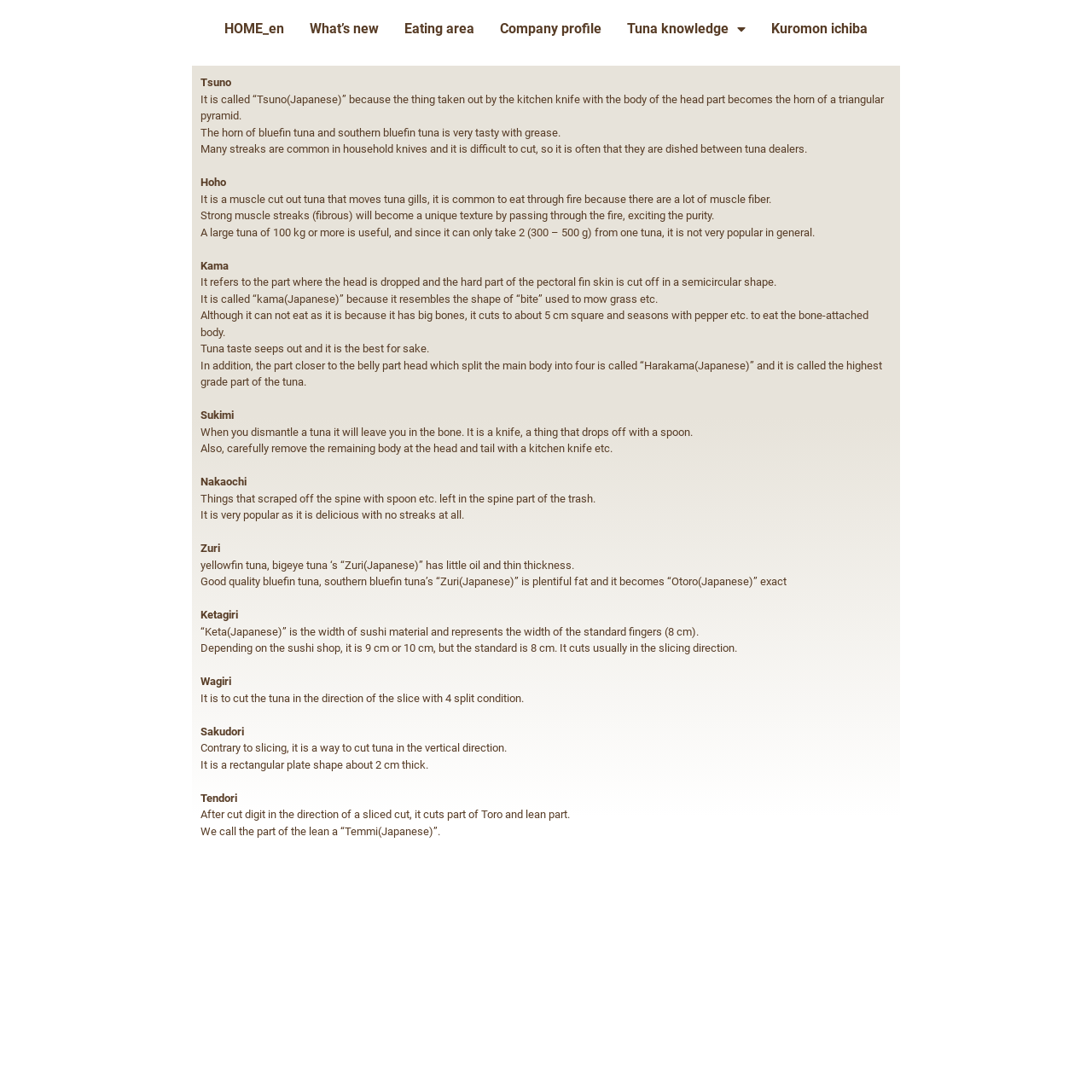What is the best way to eat Kama?
Using the details shown in the screenshot, provide a comprehensive answer to the question.

The webpage suggests that Kama is best eaten by cutting it to about 5 cm square and seasoning with pepper etc. to eat the bone-attached body, and it is also good for sake.